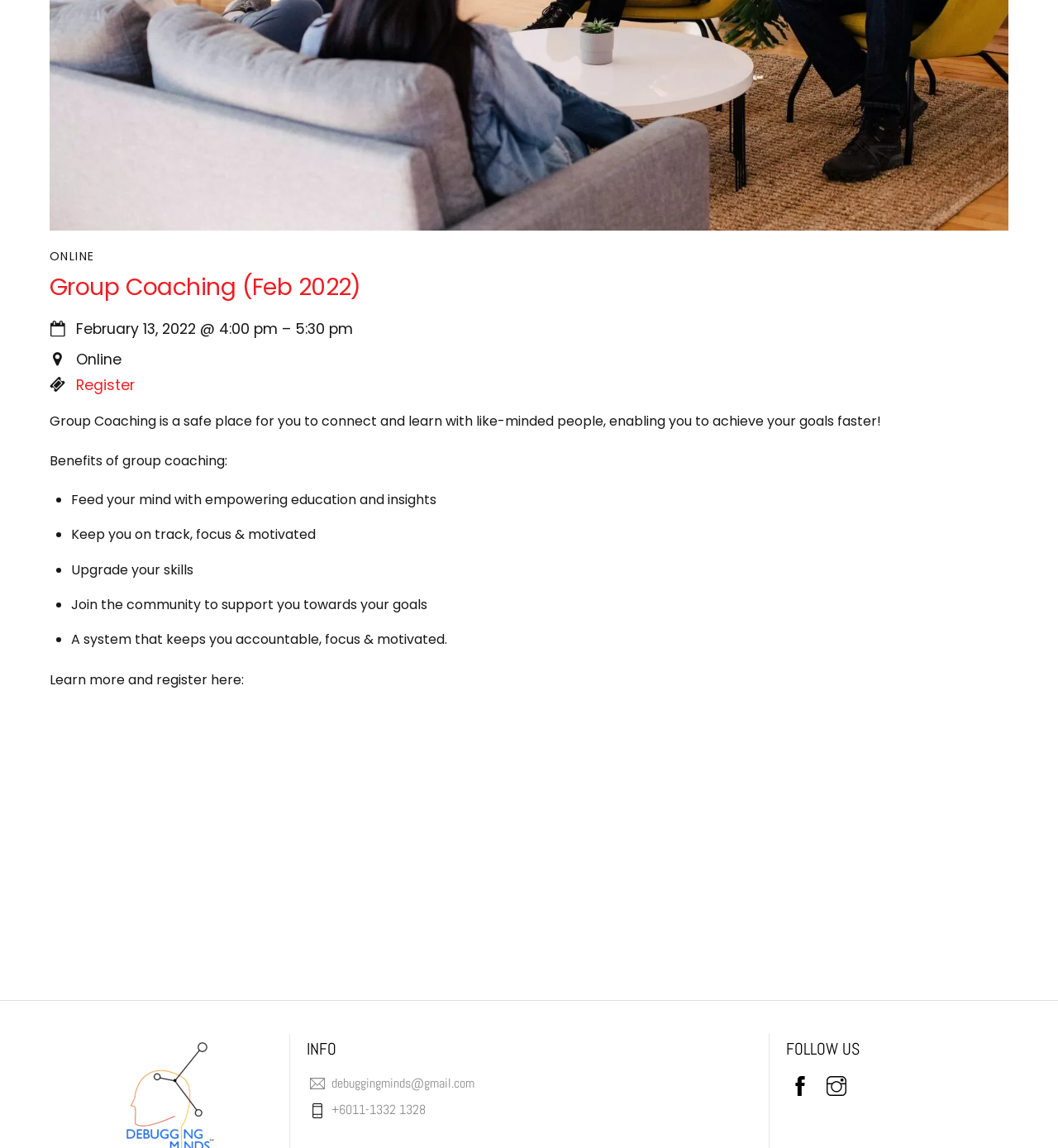Locate the bounding box for the described UI element: "Group Coaching (Feb 2022)". Ensure the coordinates are four float numbers between 0 and 1, formatted as [left, top, right, bottom].

[0.047, 0.235, 0.341, 0.264]